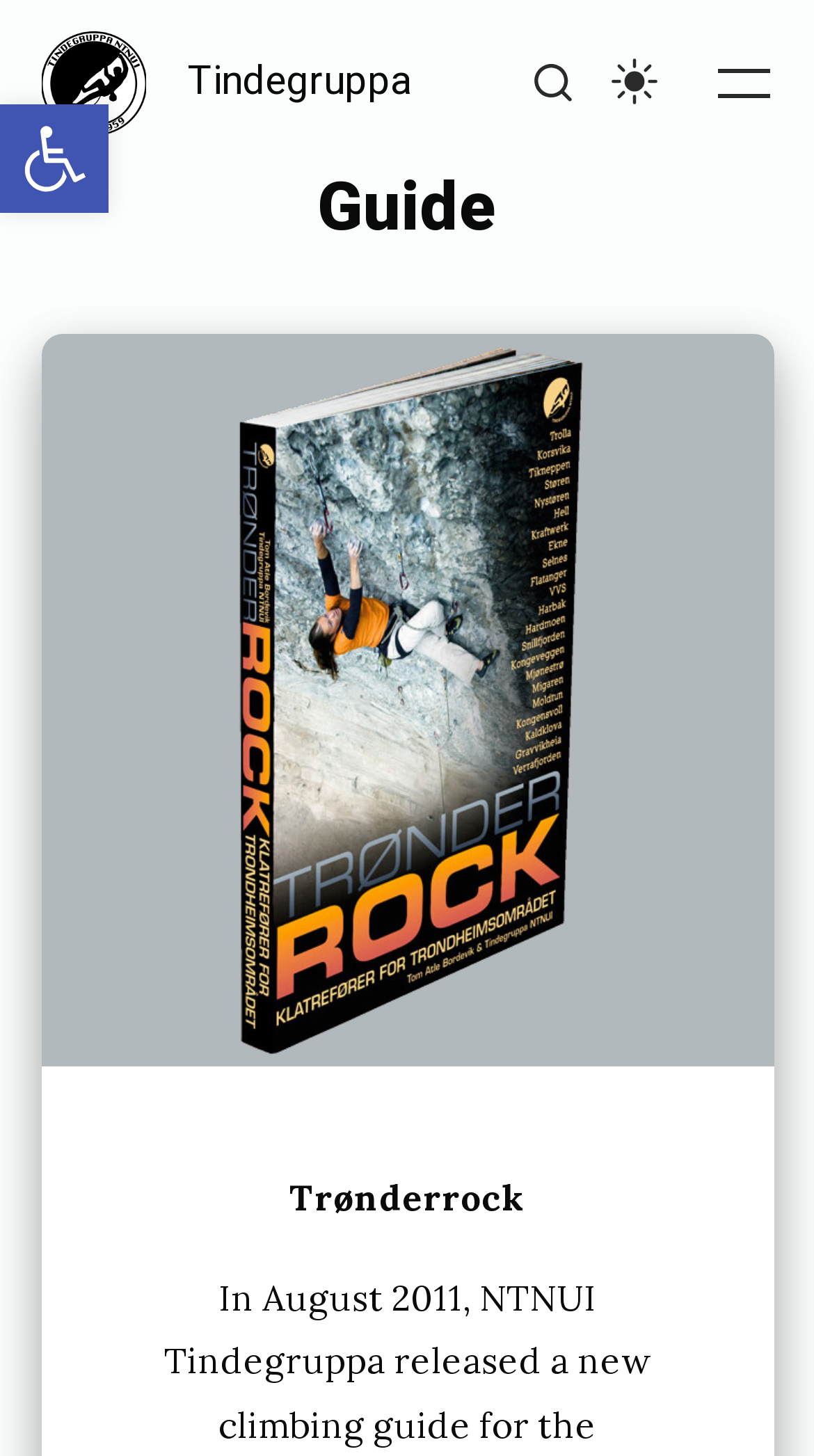Identify the bounding box coordinates for the UI element described as: "parent_node: Tindegruppa".

[0.051, 0.022, 0.179, 0.093]